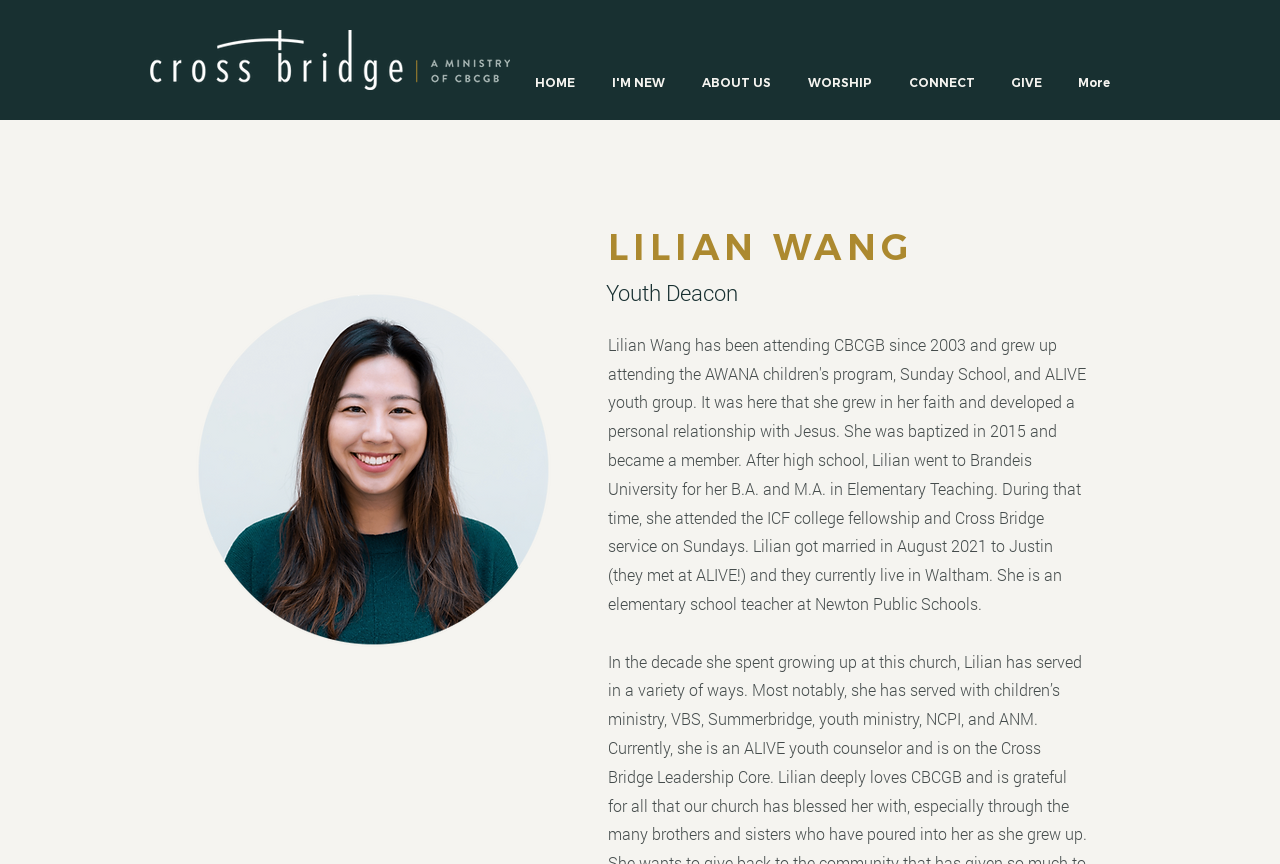Craft a detailed narrative of the webpage's structure and content.

The webpage is about Lilian Wang, a Youth Deacon. At the top left corner, there is a horizontal logo of CBCGB EM Rebranding. To the right of the logo, there is a navigation menu labeled "Site" that contains several links, including "HOME", "I'M NEW", "ABOUT US", "WORSHIP", "CONNECT", "GIVE", and "More". These links are positioned horizontally, with "HOME" on the left and "More" on the right.

Below the navigation menu, there is a large image of Lilian Wang, taking up a significant portion of the page. Above the image, there are two headings, "LILIAN WANG" and "Youth Deacon", positioned side by side. The headings are centered on the page, with the image of Lilian Wang below them.